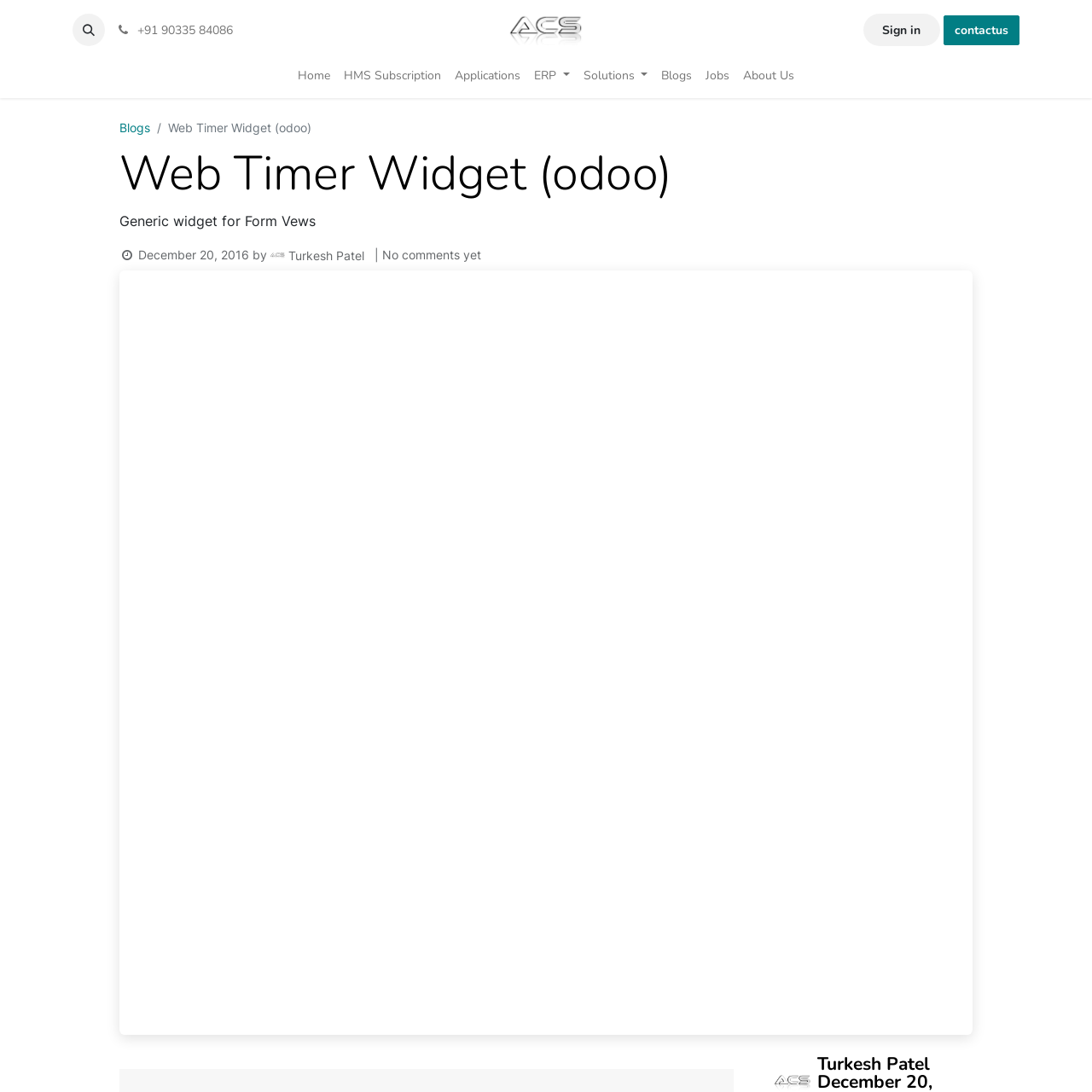Offer an in-depth caption of the entire webpage.

This webpage is about the "Web Timer Widget" application for Odoo, a software platform. At the top, there is a navigation menu with a logo of "AlmightyCS" on the left, followed by a series of links, including "Sign in" and "contactus". Below the logo, there is a vertical menu with options such as "Home", "HMS Subscription", "Applications", "ERP", "Solutions", "Blogs", "Jobs", and "About Us".

On the right side of the top section, there is a breadcrumb navigation with a link to "Blogs" and a static text "Web Timer Widget (odoo)". Below this, there is a heading with the same text, "Web Timer Widget (odoo)". 

The main content of the page starts with a static text "Generic widget for Form Vews", followed by the date "December 20, 2016", and the author's name "Turkesh Patel". There is also a small image of the "Web Timer Widget (odoo)" application. 

At the bottom of the page, there is a static text "Turkesh Patel" again, which seems to be a signature or a footer.